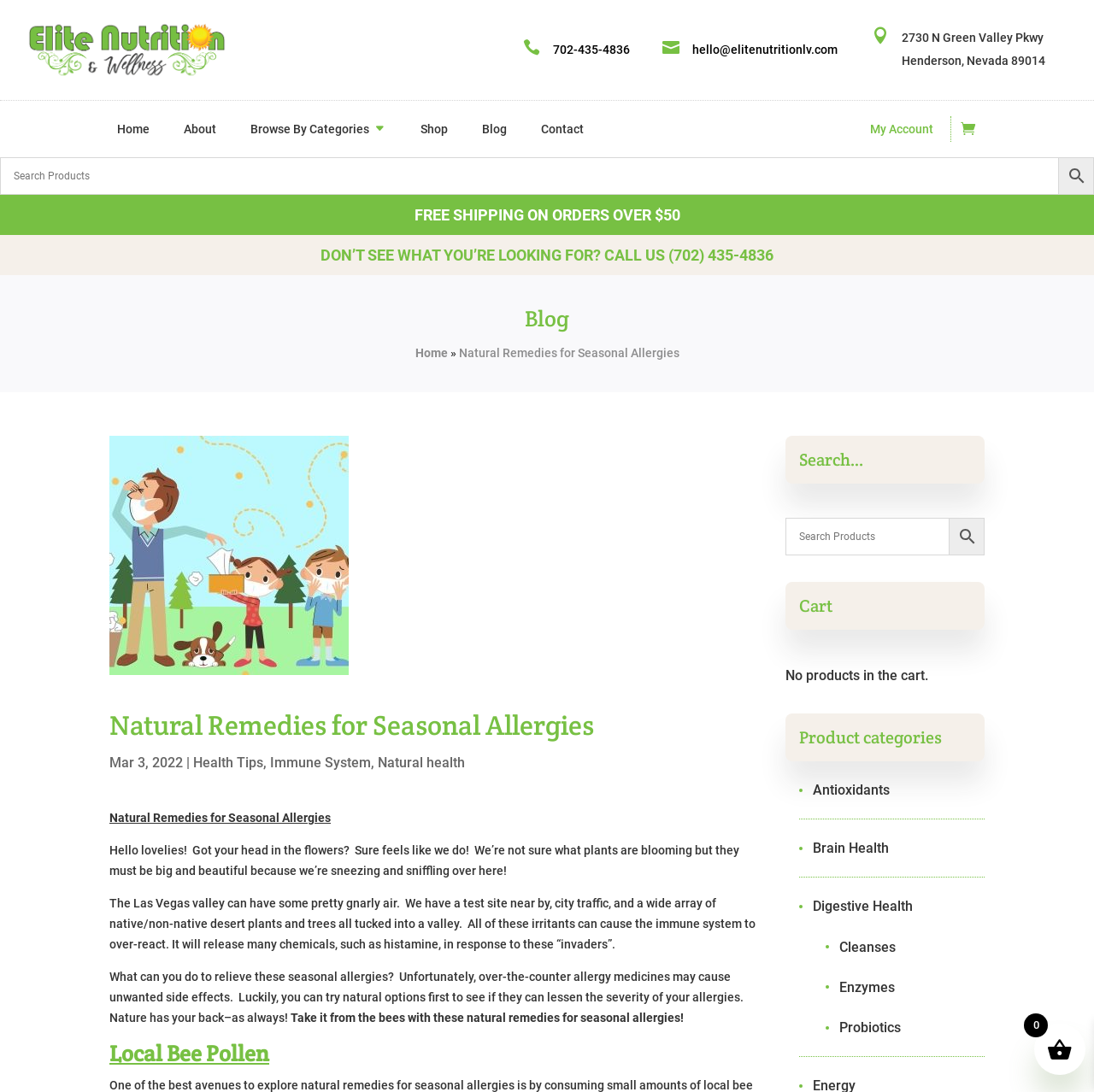Pinpoint the bounding box coordinates of the clickable element needed to complete the instruction: "Visit the home page". The coordinates should be provided as four float numbers between 0 and 1: [left, top, right, bottom].

[0.107, 0.092, 0.137, 0.144]